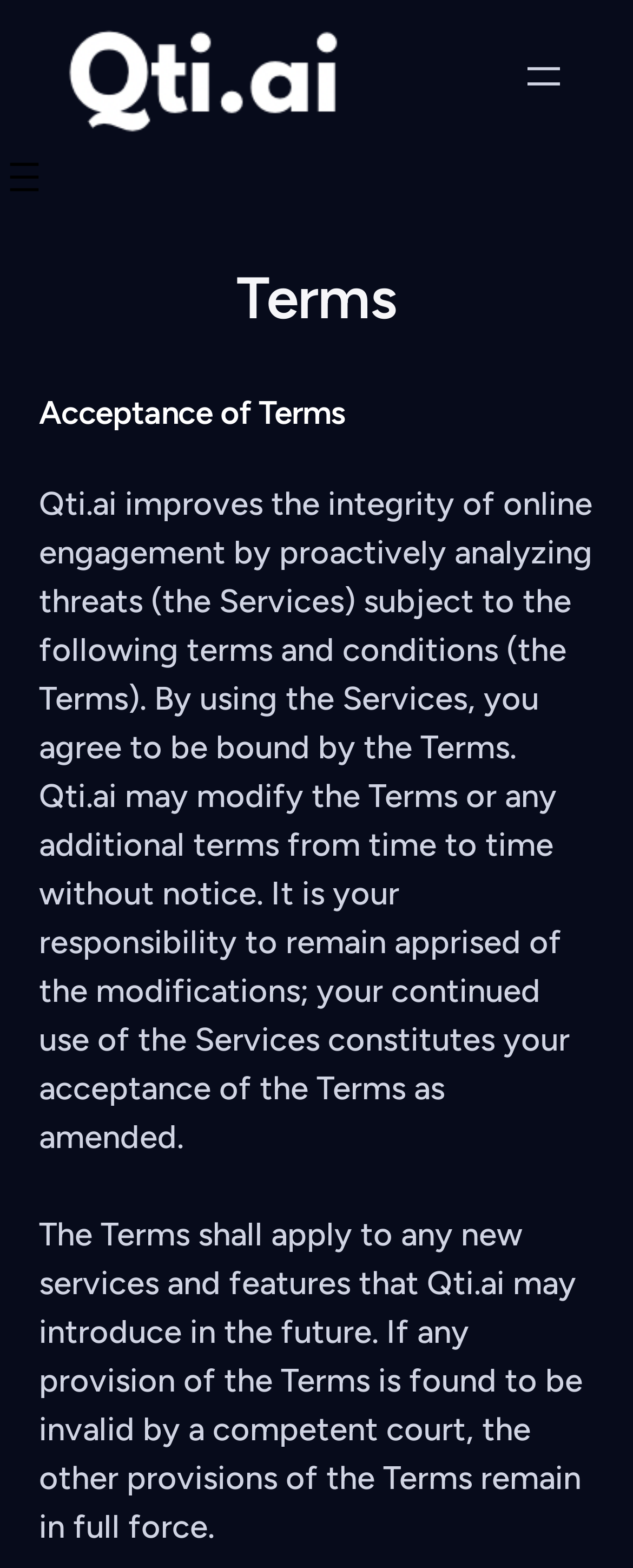Analyze the image and give a detailed response to the question:
What is the effect of continued use of the Services?

I determined the answer by reading the StaticText element that describes the Terms, which states that 'your continued use of the Services constitutes your acceptance of the Terms as amended'.